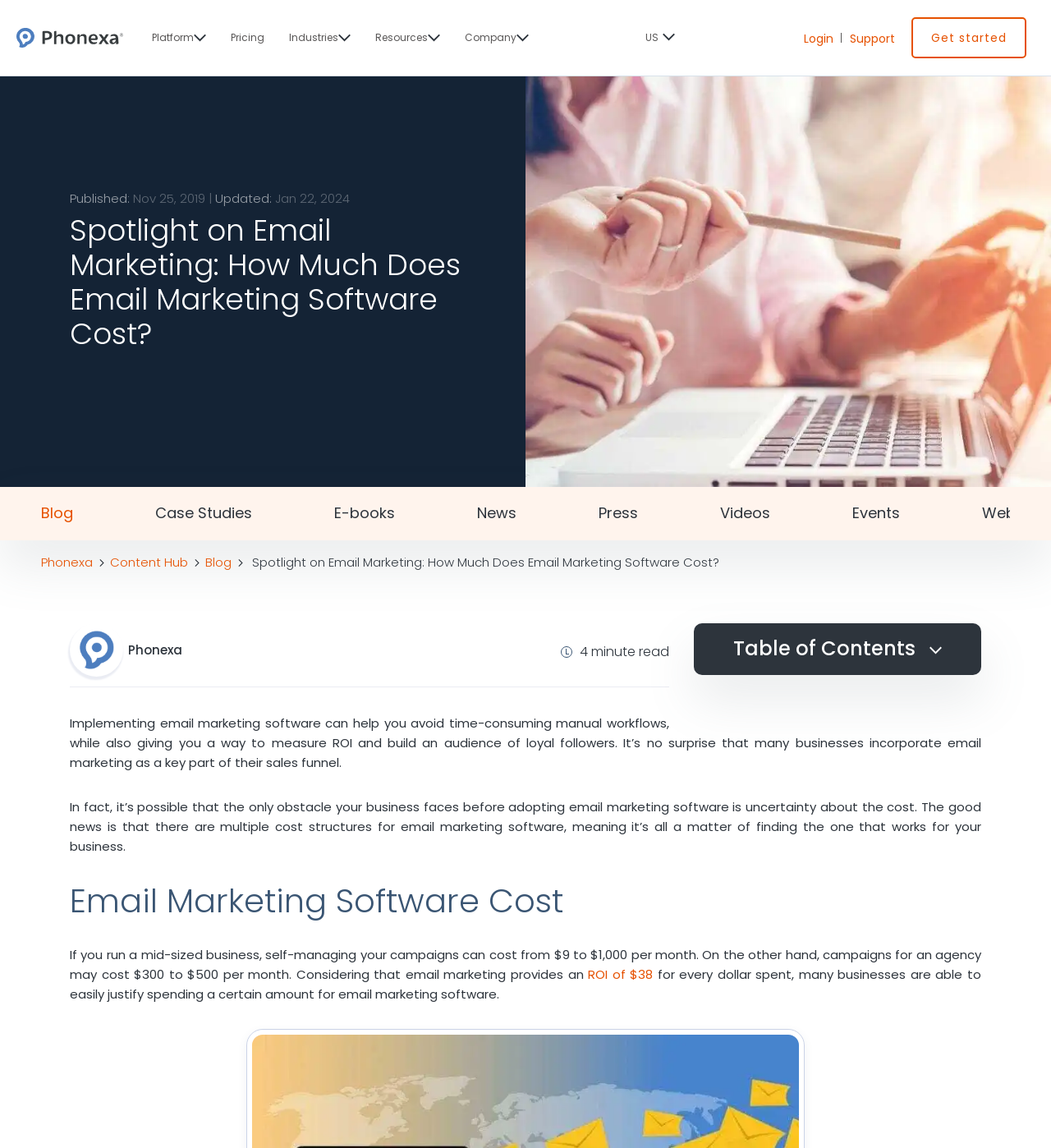From the webpage screenshot, predict the bounding box coordinates (top-left x, top-left y, bottom-right x, bottom-right y) for the UI element described here: Email Marketing Software Cost

[0.715, 0.602, 0.902, 0.618]